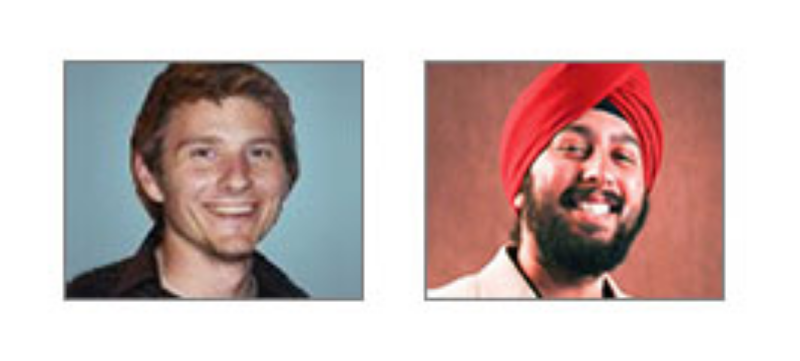Describe the scene in the image with detailed observations.

The image features two individuals, likely authors or contributors to a blog post. On the left, a young man with light brown hair and a casual smile is pictured against a blue background, suggesting a friendly and approachable demeanor. On the right, a man with a beard and wearing a red turban smiles broadly against a warm, neutral-toned background, conveying a sense of warmth and confidence. These visuals accompany a blog discussing lean innovation and new product development, written by Sean Klein and Avjit Dugal, who are positioned as experts in their respective fields.